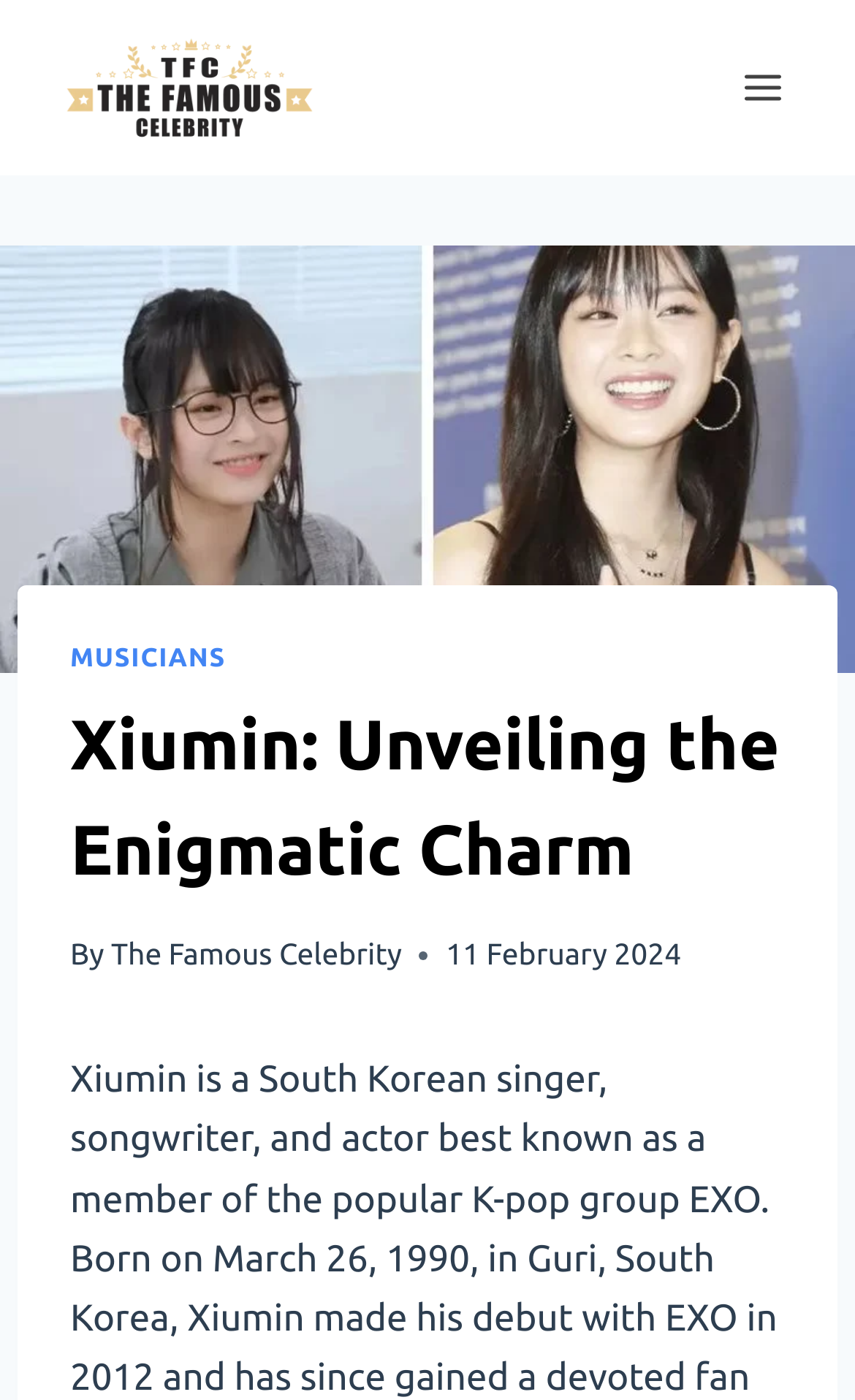Answer the question in a single word or phrase:
Who is the author of the article about Xiumin?

The Famous Celebrity